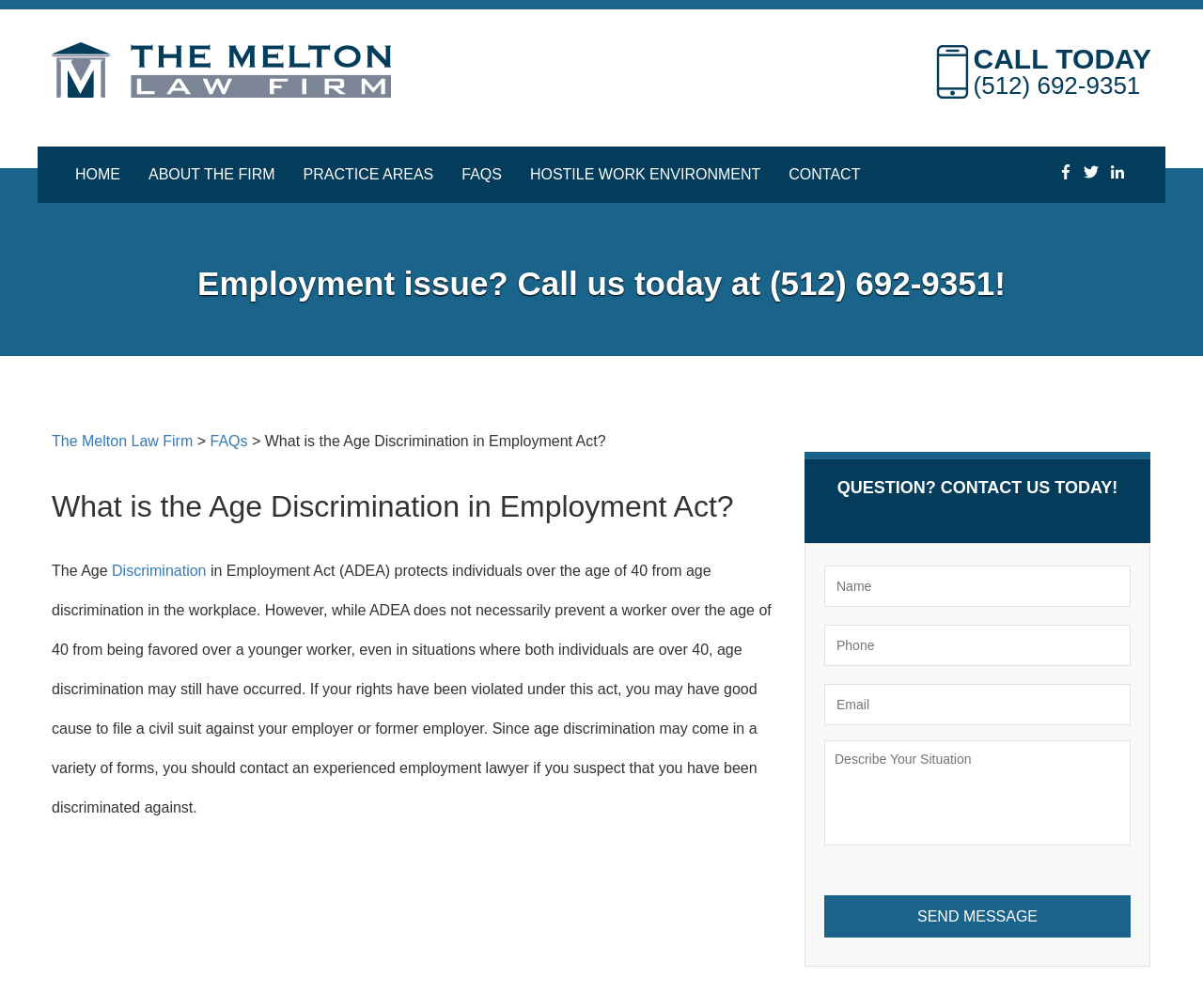Determine the bounding box coordinates of the section to be clicked to follow the instruction: "Visit the 'CONTACT' page". The coordinates should be given as four float numbers between 0 and 1, formatted as [left, top, right, bottom].

[0.644, 0.145, 0.727, 0.201]